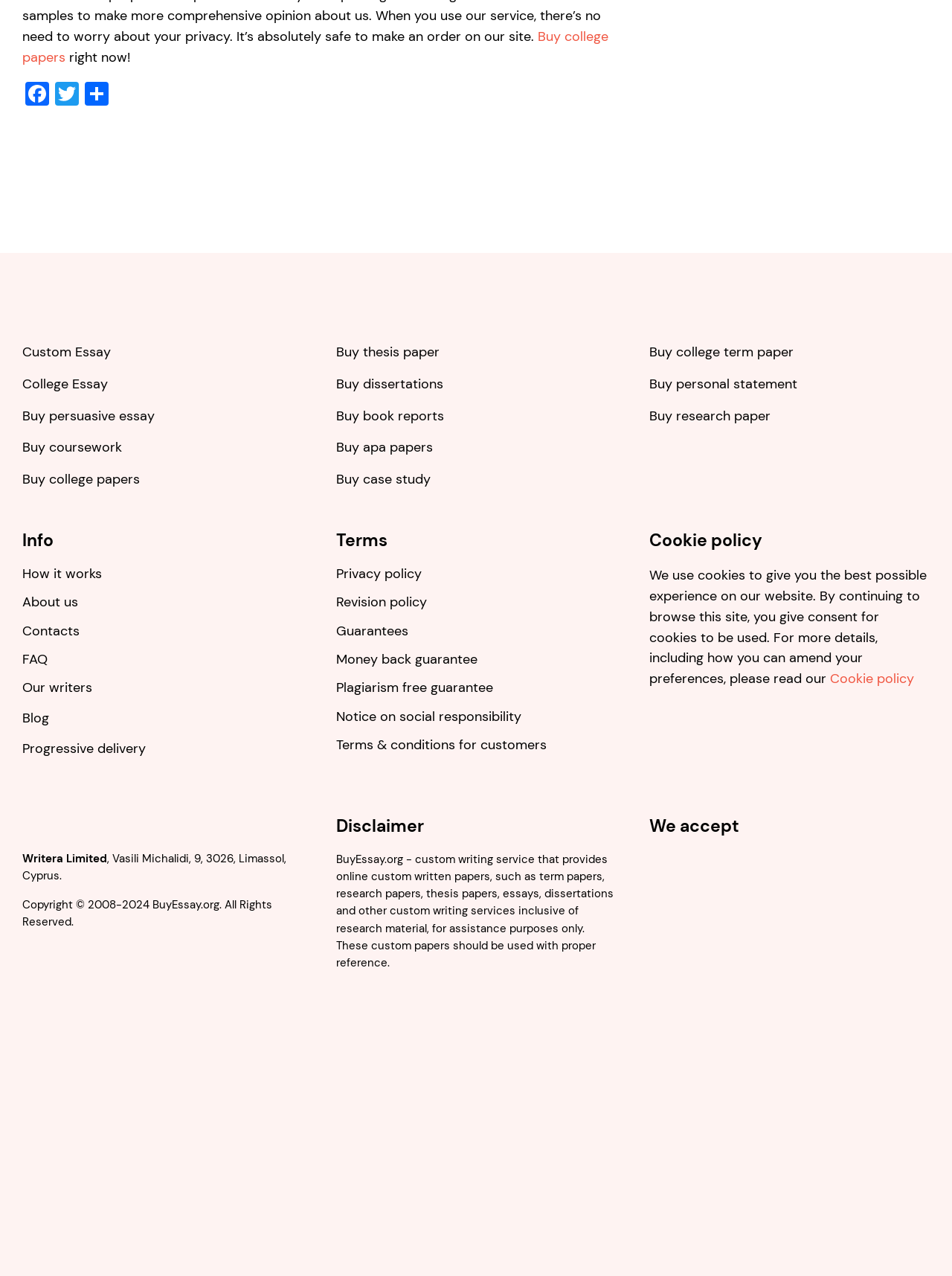Identify the bounding box coordinates for the region of the element that should be clicked to carry out the instruction: "Learn about 'How it works'". The bounding box coordinates should be four float numbers between 0 and 1, i.e., [left, top, right, bottom].

[0.023, 0.442, 0.107, 0.456]